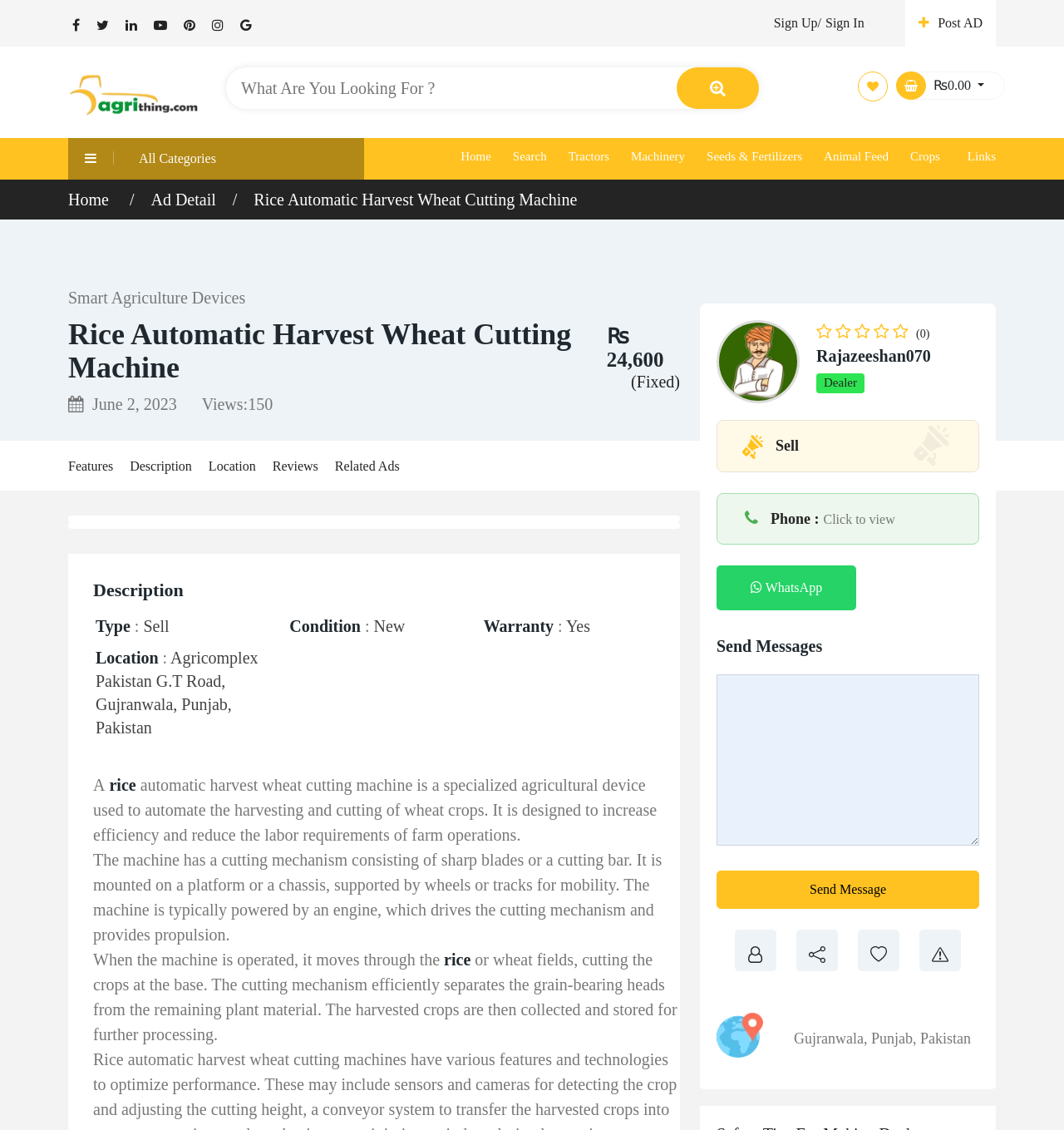Where is the machine located?
Please give a well-detailed answer to the question.

The location of the machine is specified on the webpage as 'Agricomplex Pakistan G.T Road, Gujranwala, Punjab, Pakistan', which is provided in the 'Location' section of the machine's details.